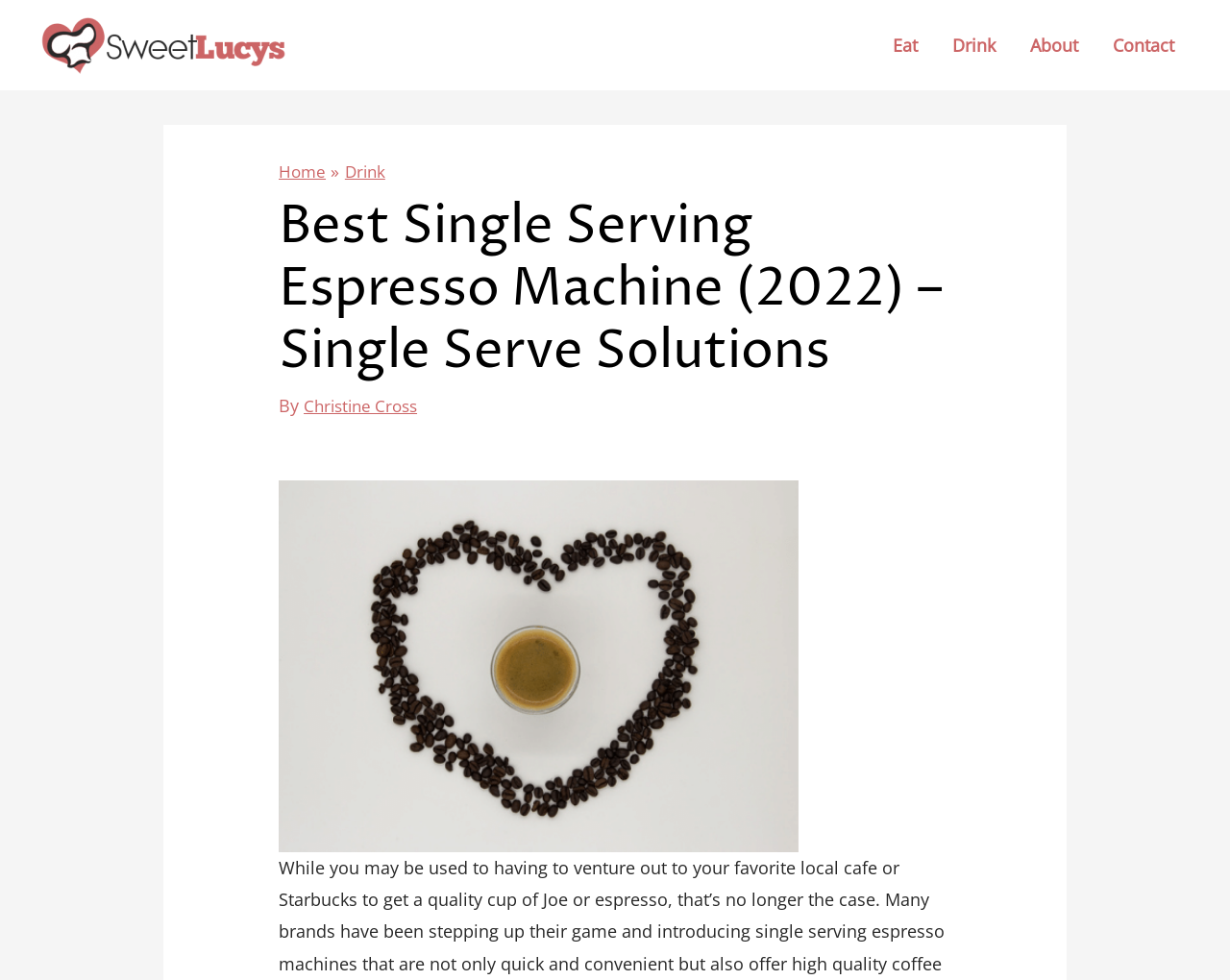Based on the image, provide a detailed and complete answer to the question: 
What is the author of the article?

I found the author's name by looking at the text next to the 'By' label, which is 'Christine Cross'.